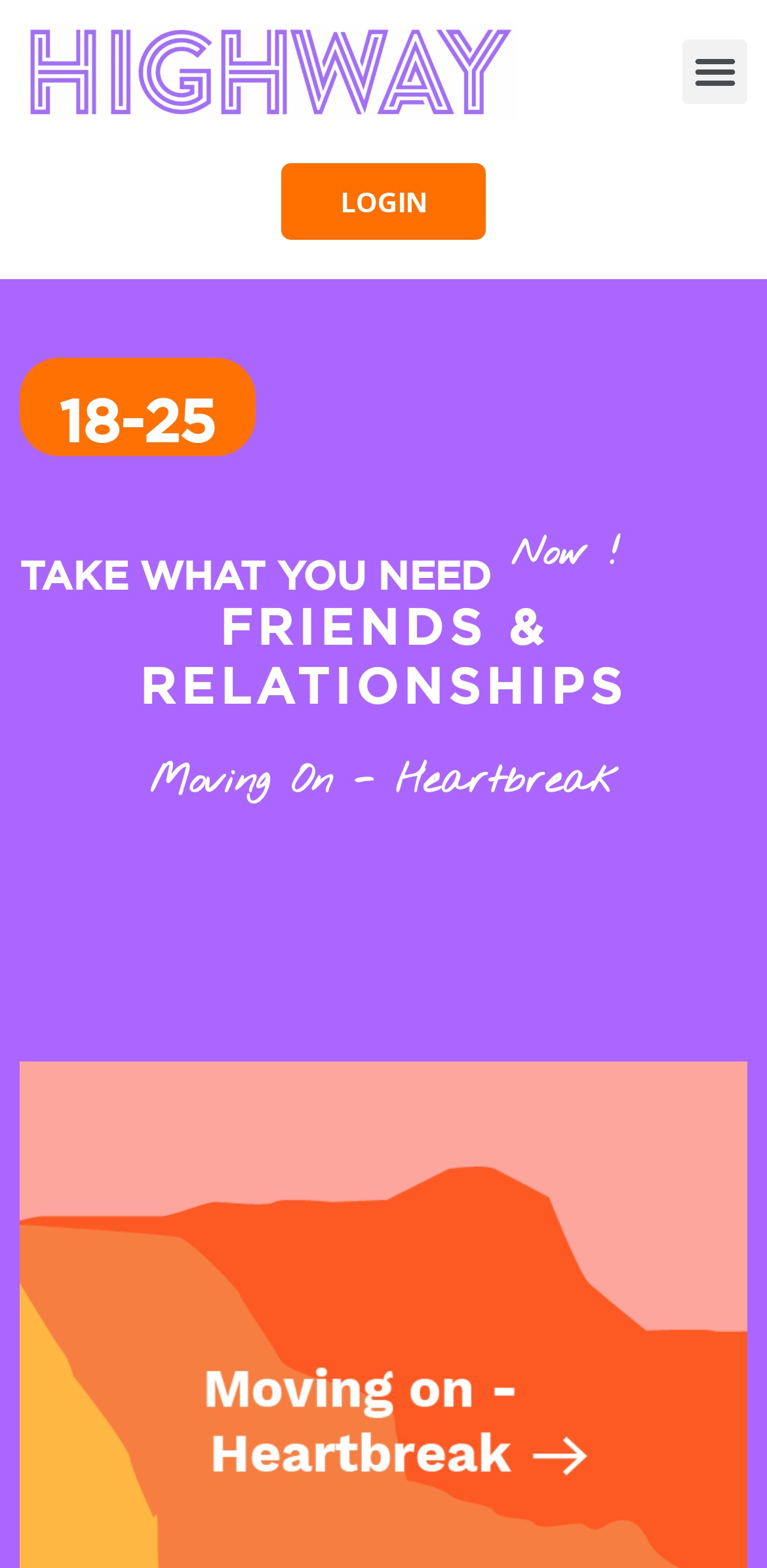What is the age range targeted by this webpage?
Please provide a single word or phrase based on the screenshot.

18-25